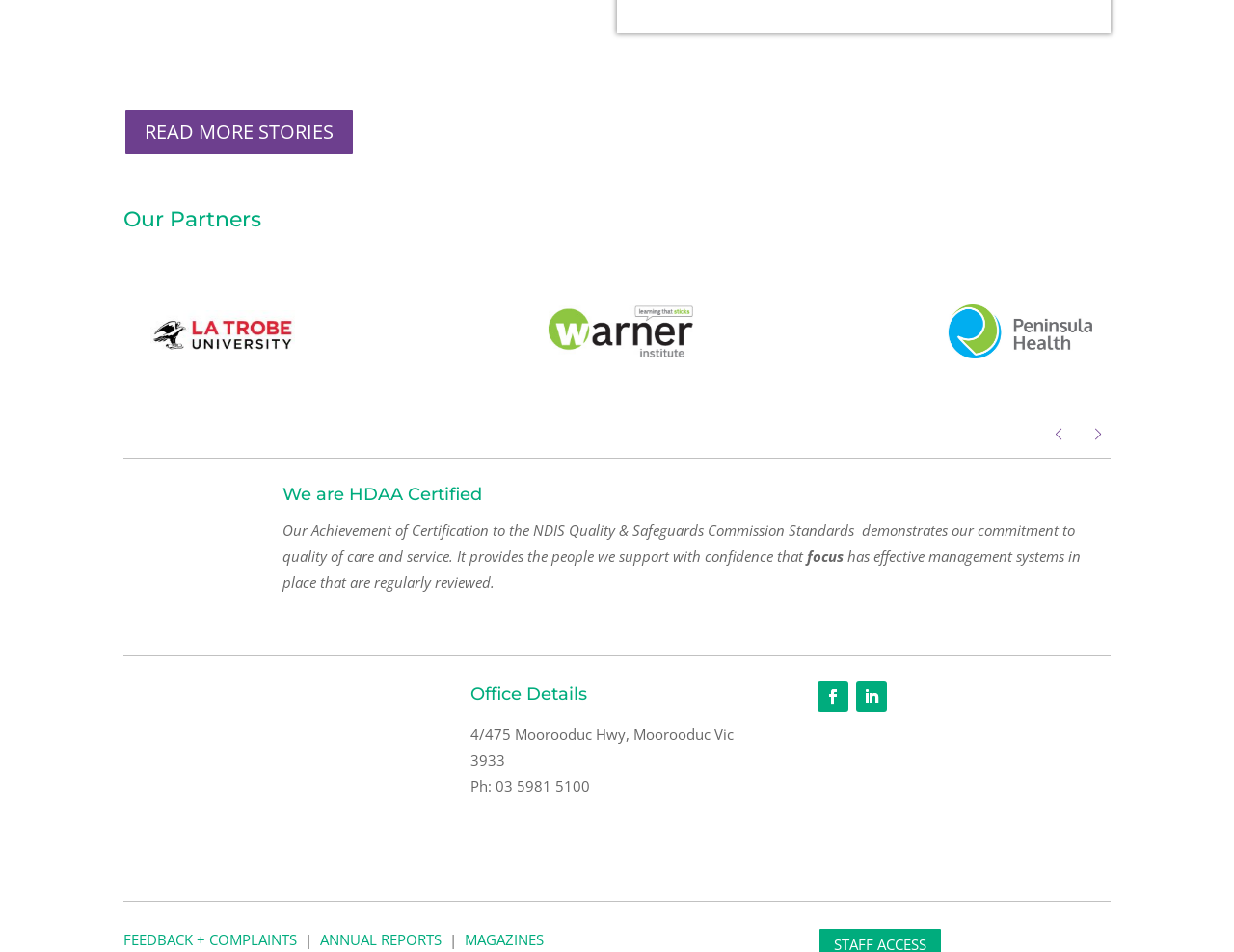Determine the bounding box coordinates for the UI element with the following description: "aria-label="Previous slide"". The coordinates should be four float numbers between 0 and 1, represented as [left, top, right, bottom].

[0.848, 0.445, 0.868, 0.468]